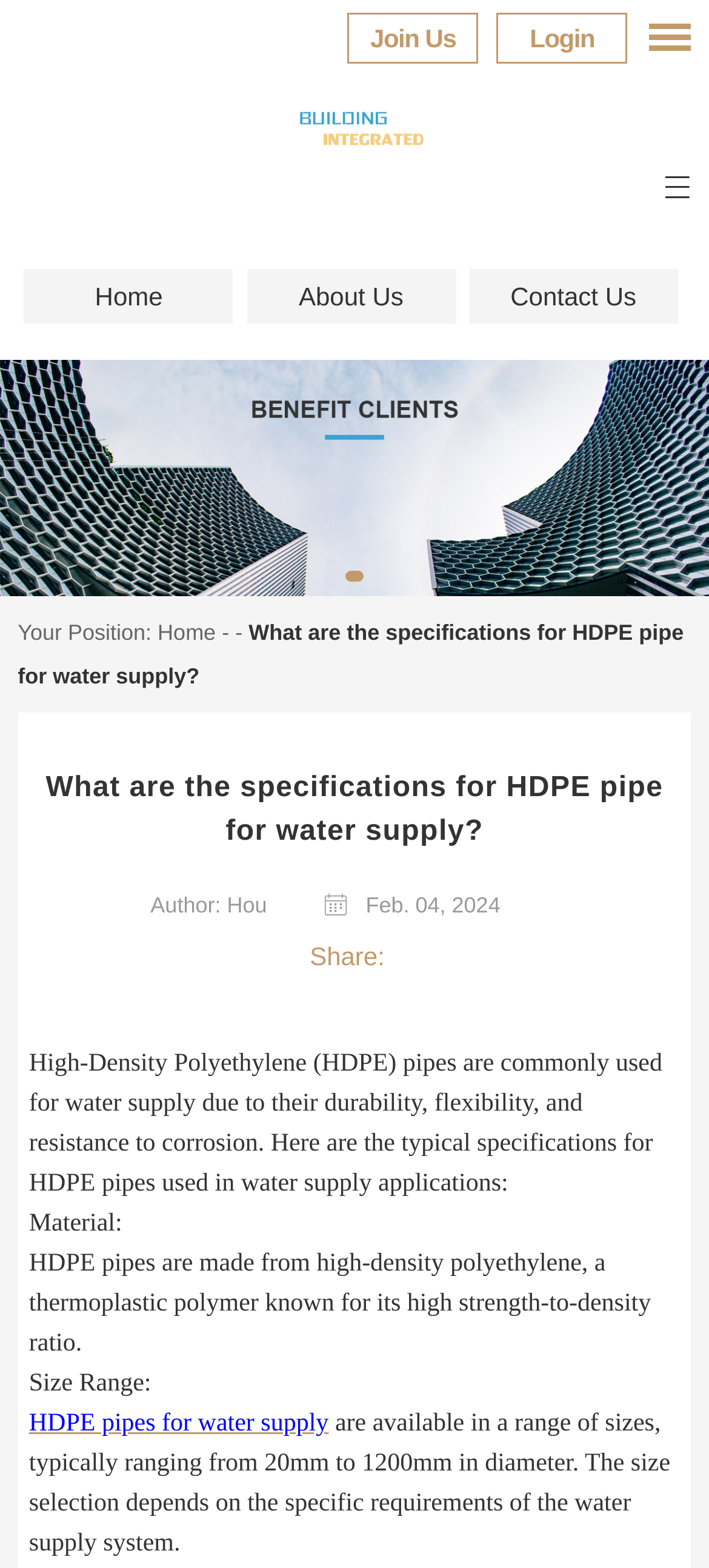Extract the bounding box for the UI element that matches this description: "HDPE pipes for water supply".

[0.041, 0.898, 0.464, 0.916]